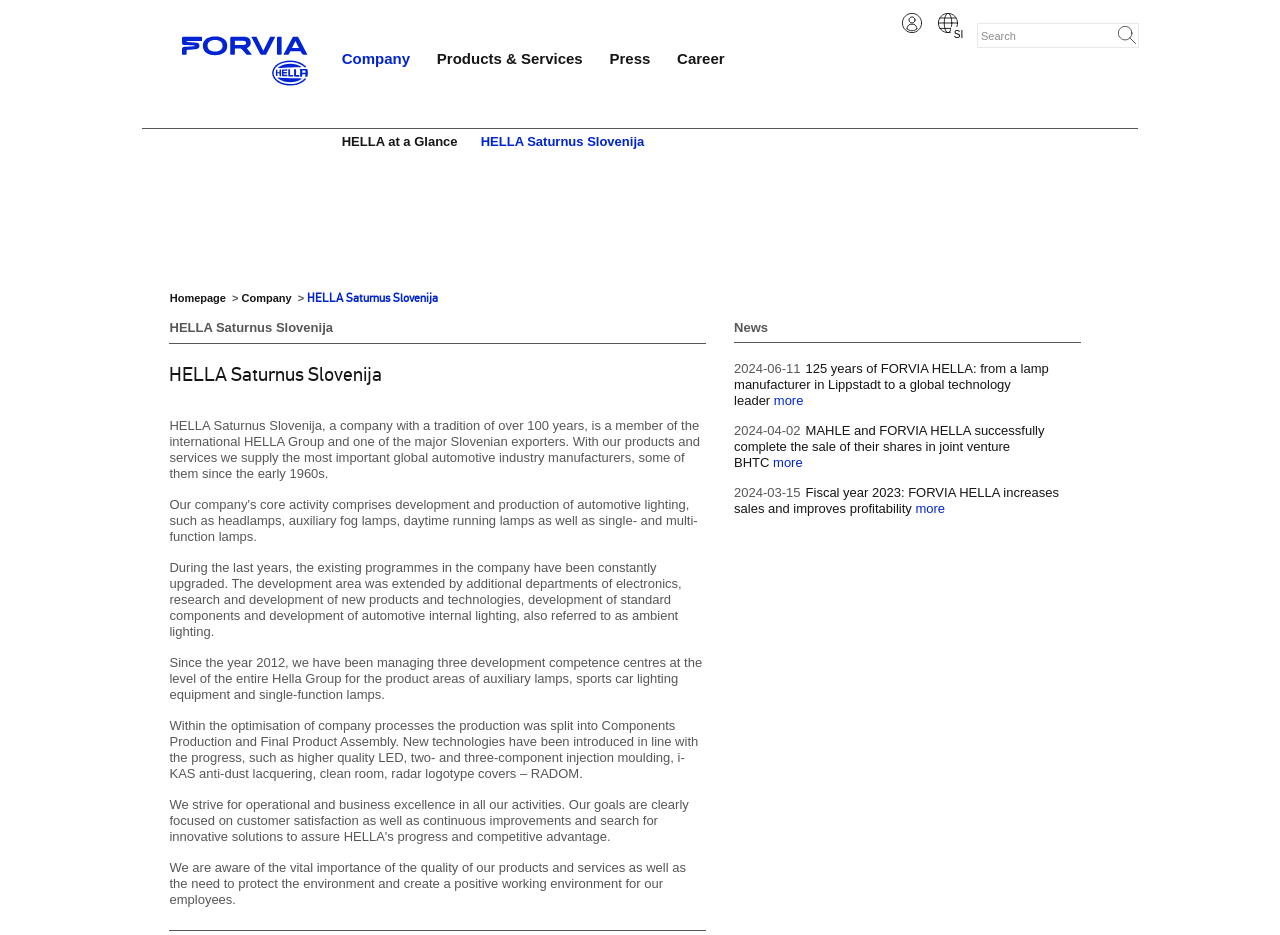Please give the bounding box coordinates of the area that should be clicked to fulfill the following instruction: "Click the company logo". The coordinates should be in the format of four float numbers from 0 to 1, i.e., [left, top, right, bottom].

[0.133, 0.088, 0.249, 0.106]